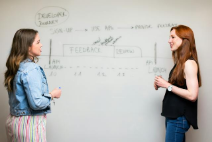What is the purpose of the whiteboard?
Please provide a single word or phrase as the answer based on the screenshot.

brainstorming and learning